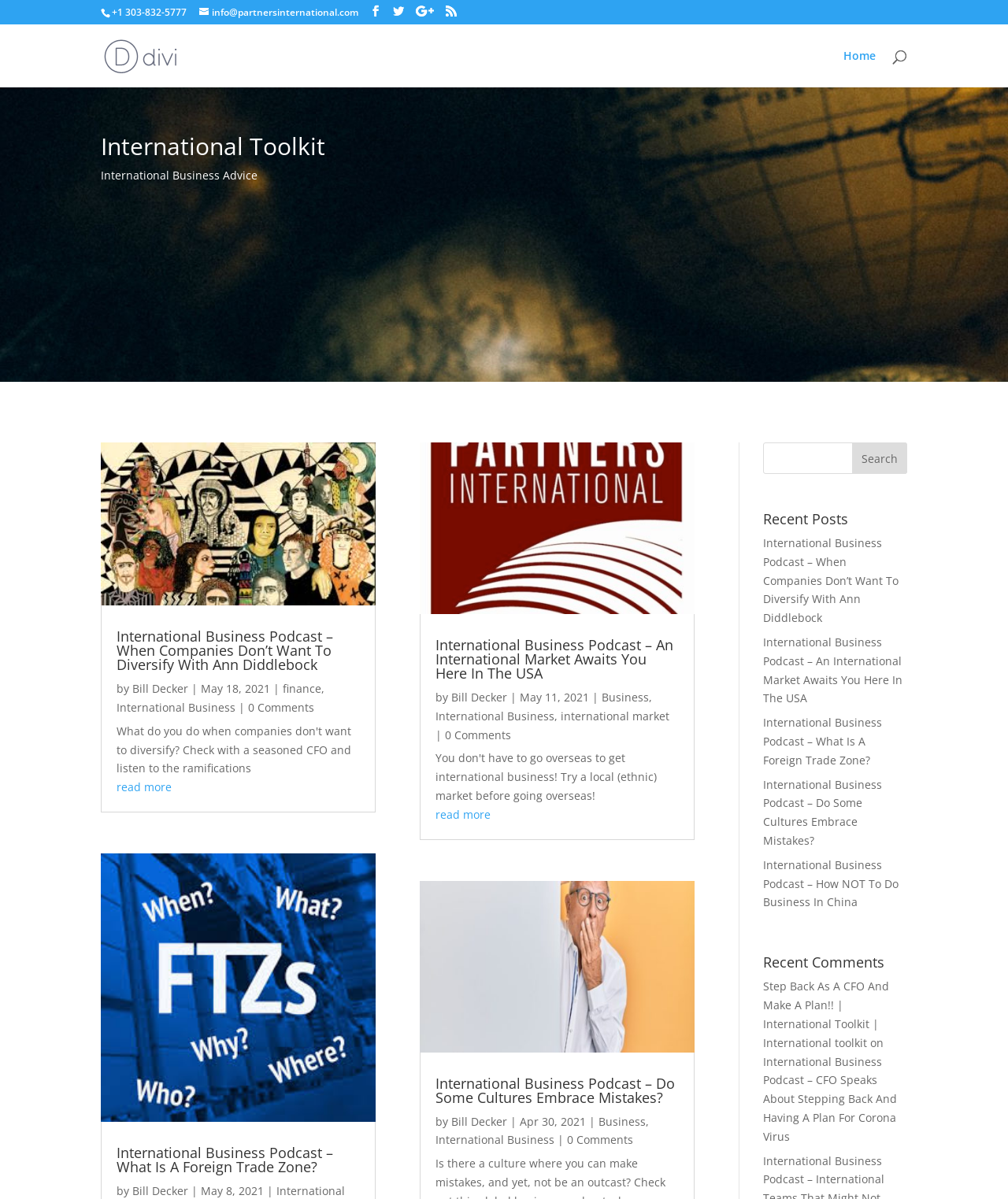Provide the bounding box coordinates for the area that should be clicked to complete the instruction: "search for a specific term".

[0.757, 0.369, 0.9, 0.395]